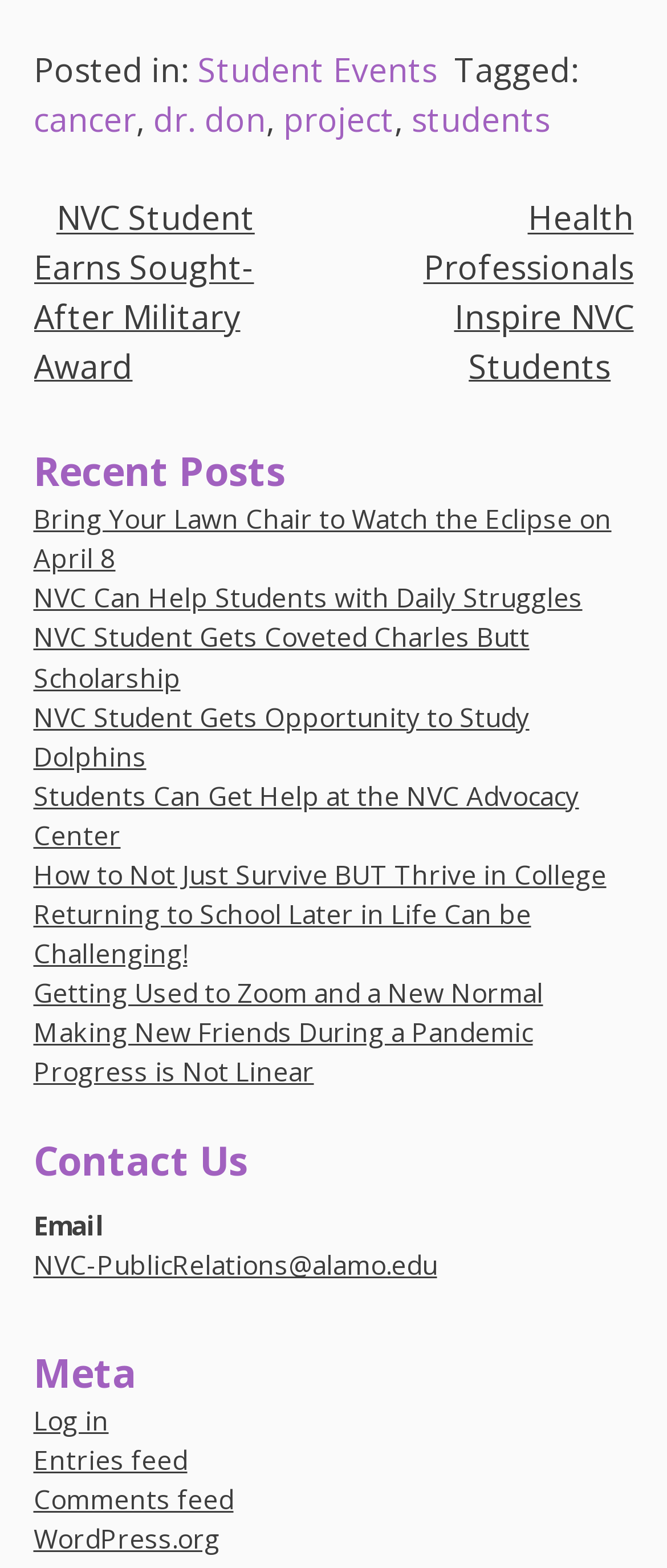Determine the bounding box coordinates of the UI element that matches the following description: "Health Professionals Inspire NVC Students". The coordinates should be four float numbers between 0 and 1 in the format [left, top, right, bottom].

[0.635, 0.11, 0.95, 0.263]